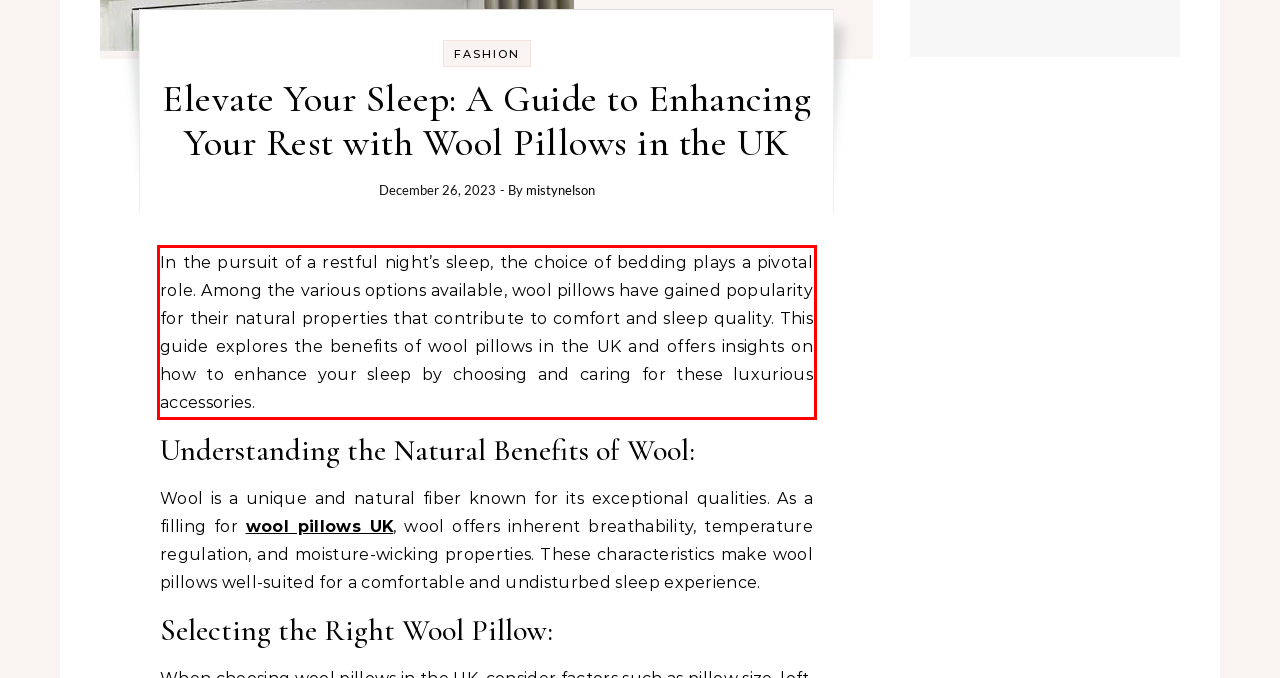Your task is to recognize and extract the text content from the UI element enclosed in the red bounding box on the webpage screenshot.

In the pursuit of a restful night’s sleep, the choice of bedding plays a pivotal role. Among the various options available, wool pillows have gained popularity for their natural properties that contribute to comfort and sleep quality. This guide explores the benefits of wool pillows in the UK and offers insights on how to enhance your sleep by choosing and caring for these luxurious accessories.